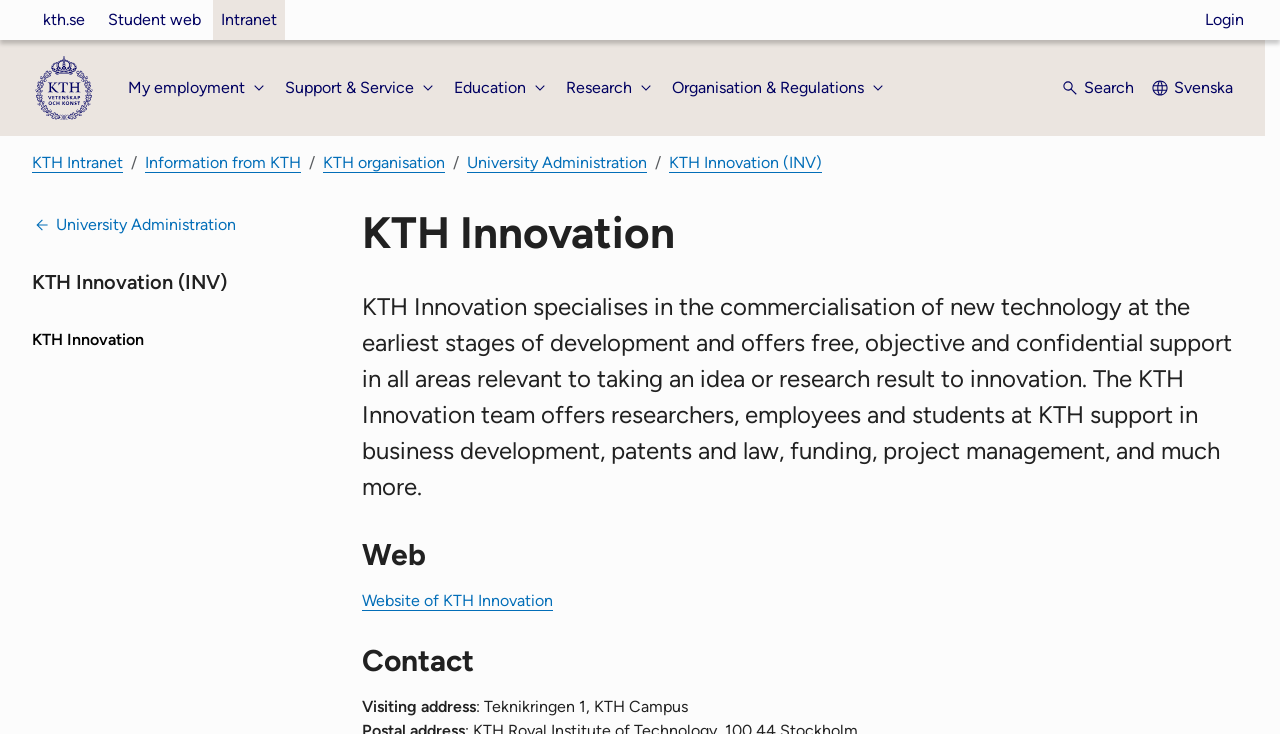Identify the bounding box coordinates of the area you need to click to perform the following instruction: "Search for something".

[0.828, 0.093, 0.886, 0.147]